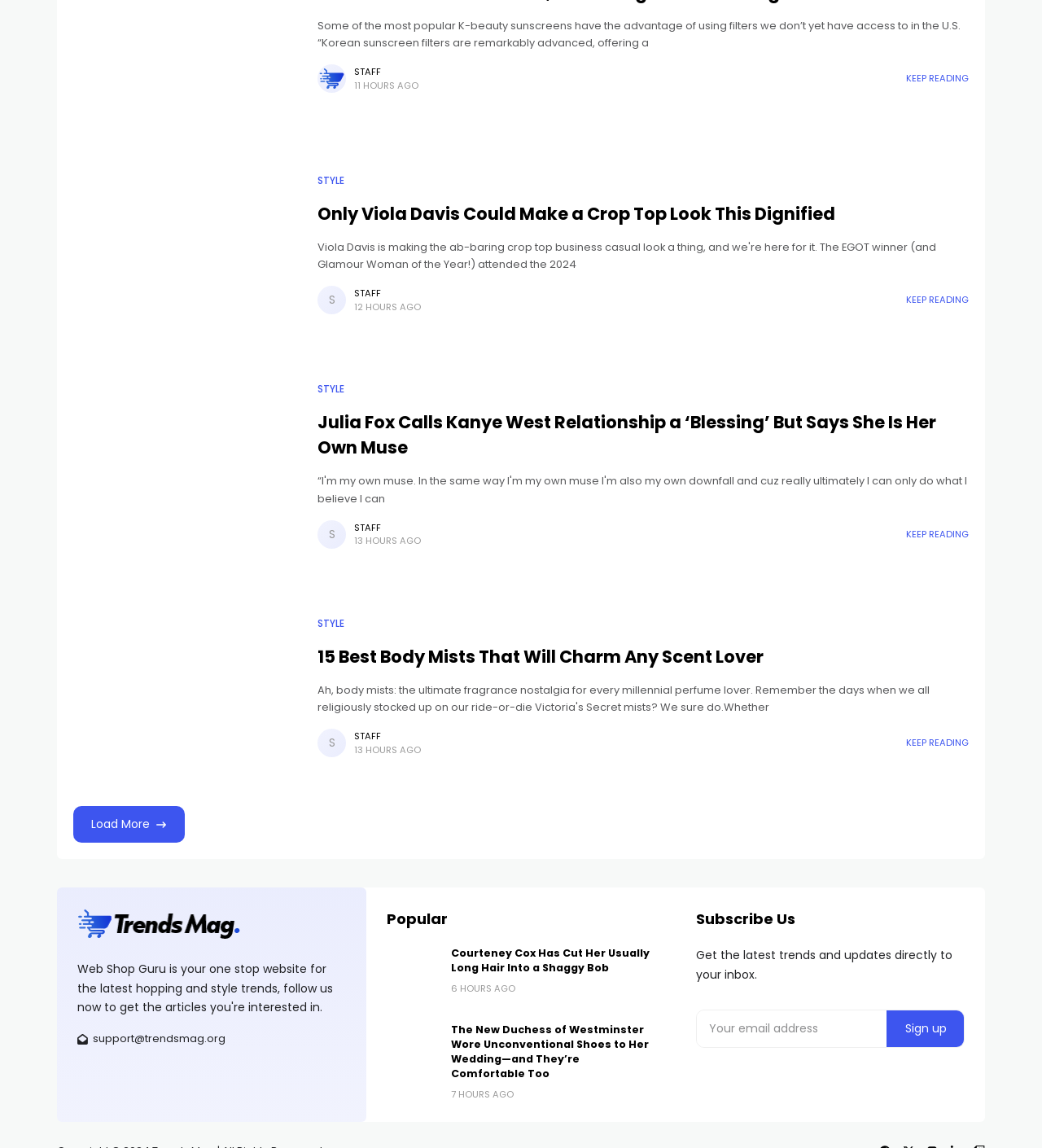Can you find the bounding box coordinates of the area I should click to execute the following instruction: "Click on the 'Load More' button"?

[0.088, 0.711, 0.144, 0.725]